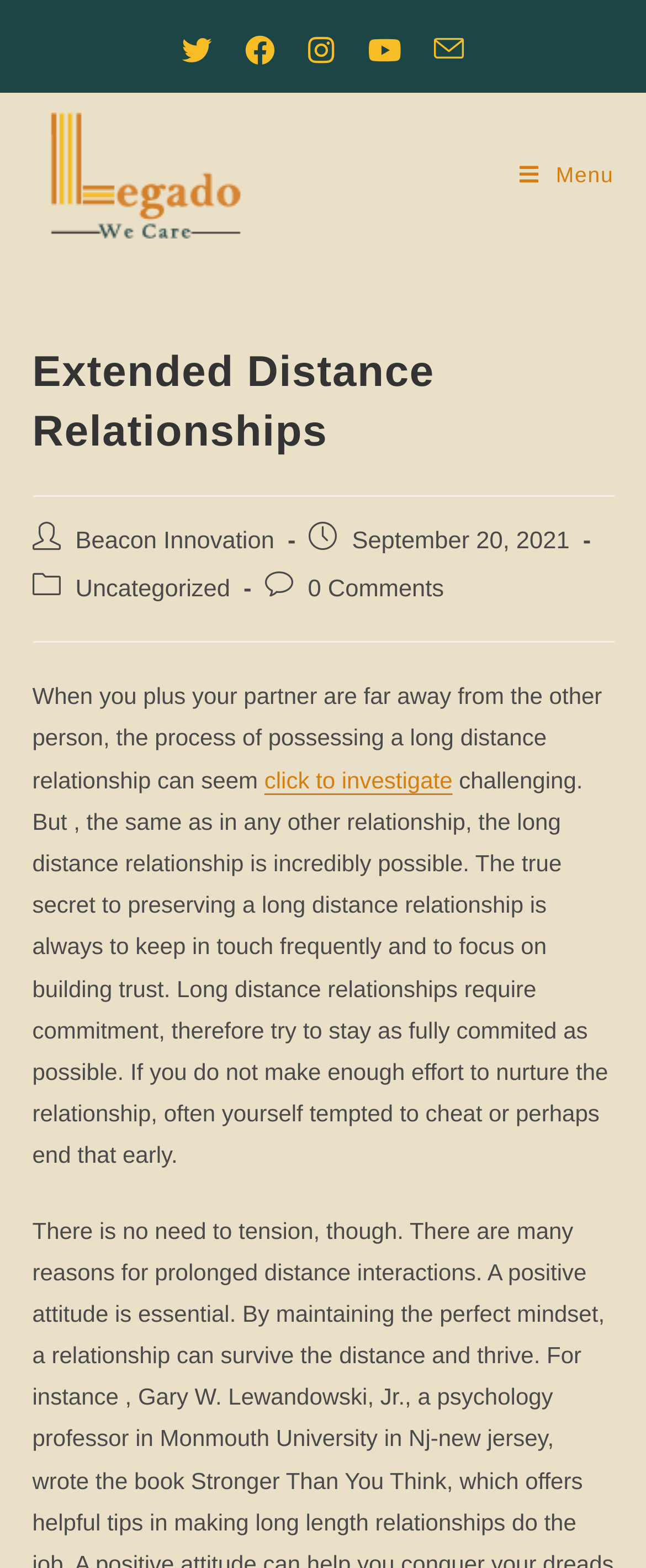Find and provide the bounding box coordinates for the UI element described here: "Atlantic Group & Associates". The coordinates should be given as four float numbers between 0 and 1: [left, top, right, bottom].

None